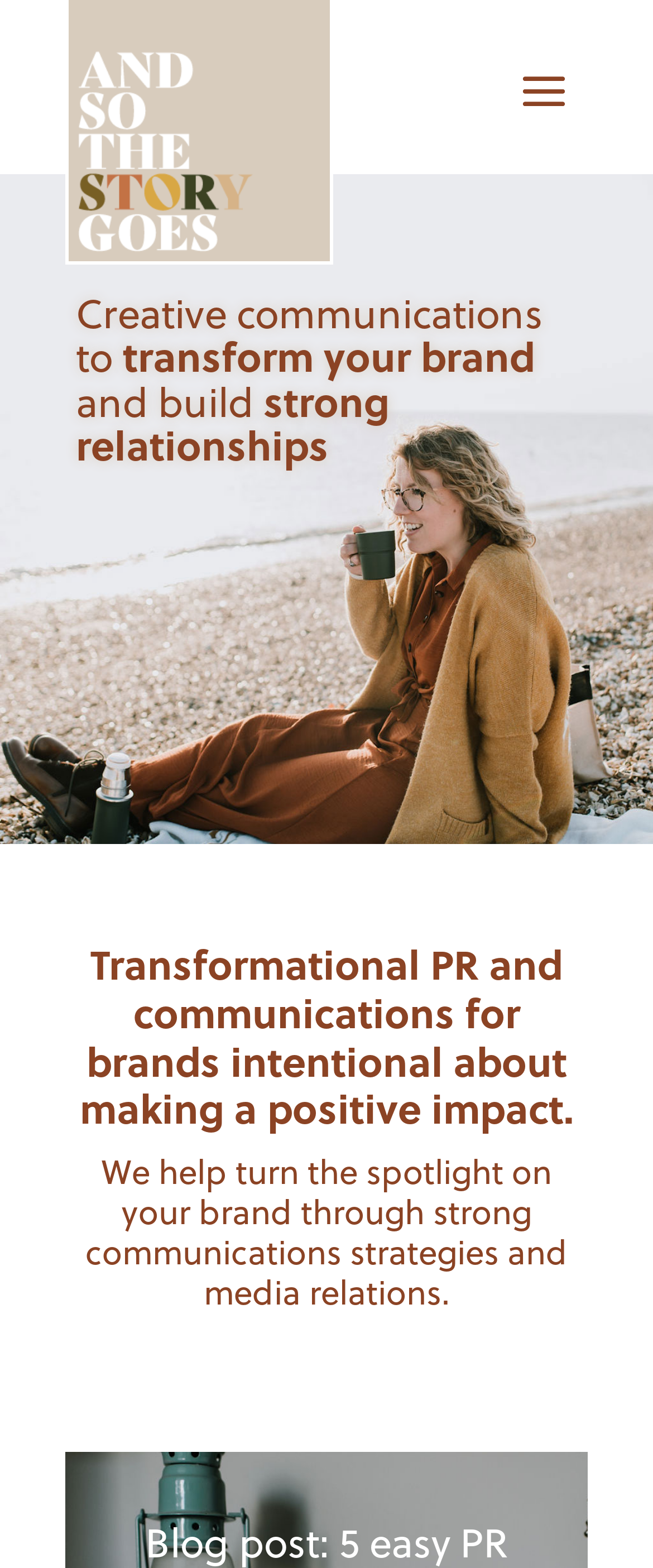What is the key to building strong relationships?
Using the visual information, respond with a single word or phrase.

Strong communications